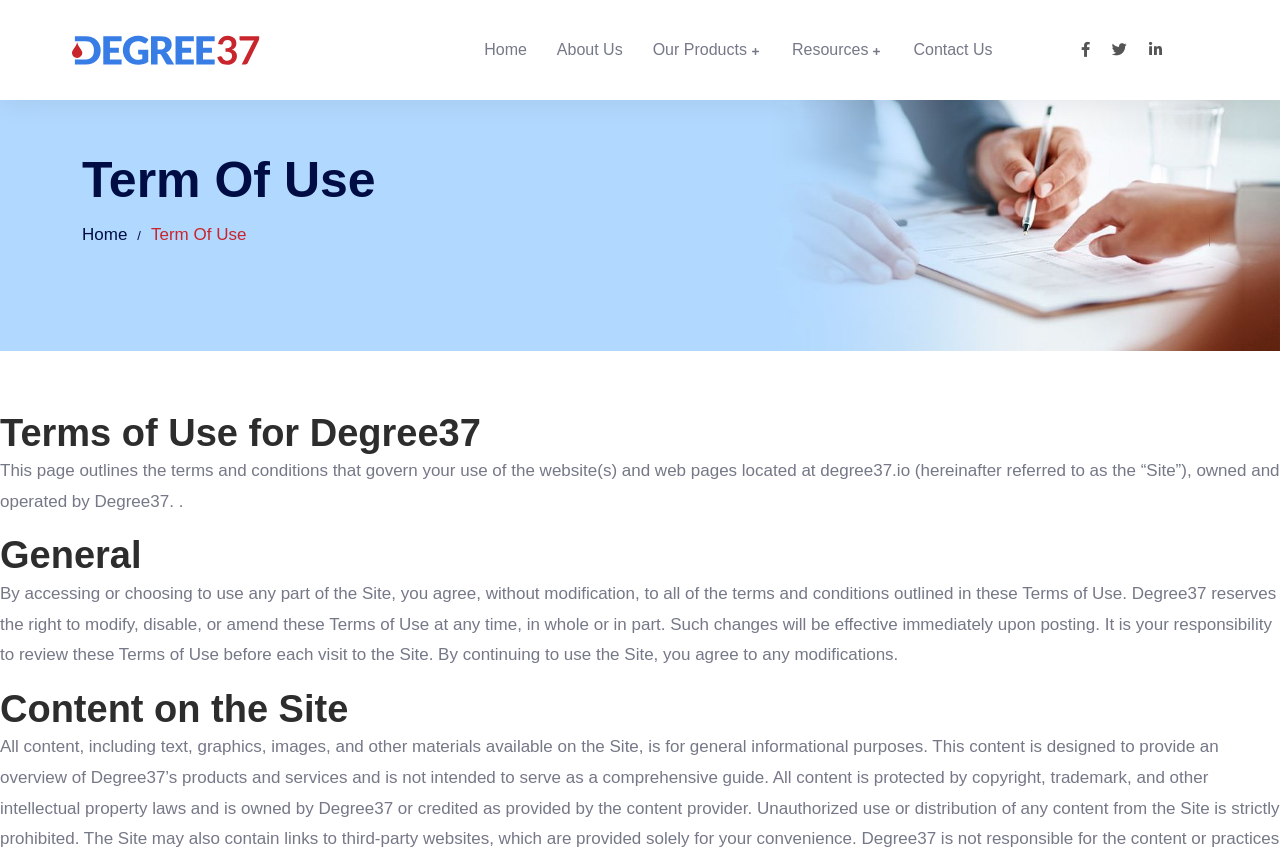What is the purpose of the content on the Site?
Provide an in-depth and detailed answer to the question.

The content on the Site, including text, graphics, images, and other materials, is for general informational purposes and is designed to provide an overview of Degree37's products and services.